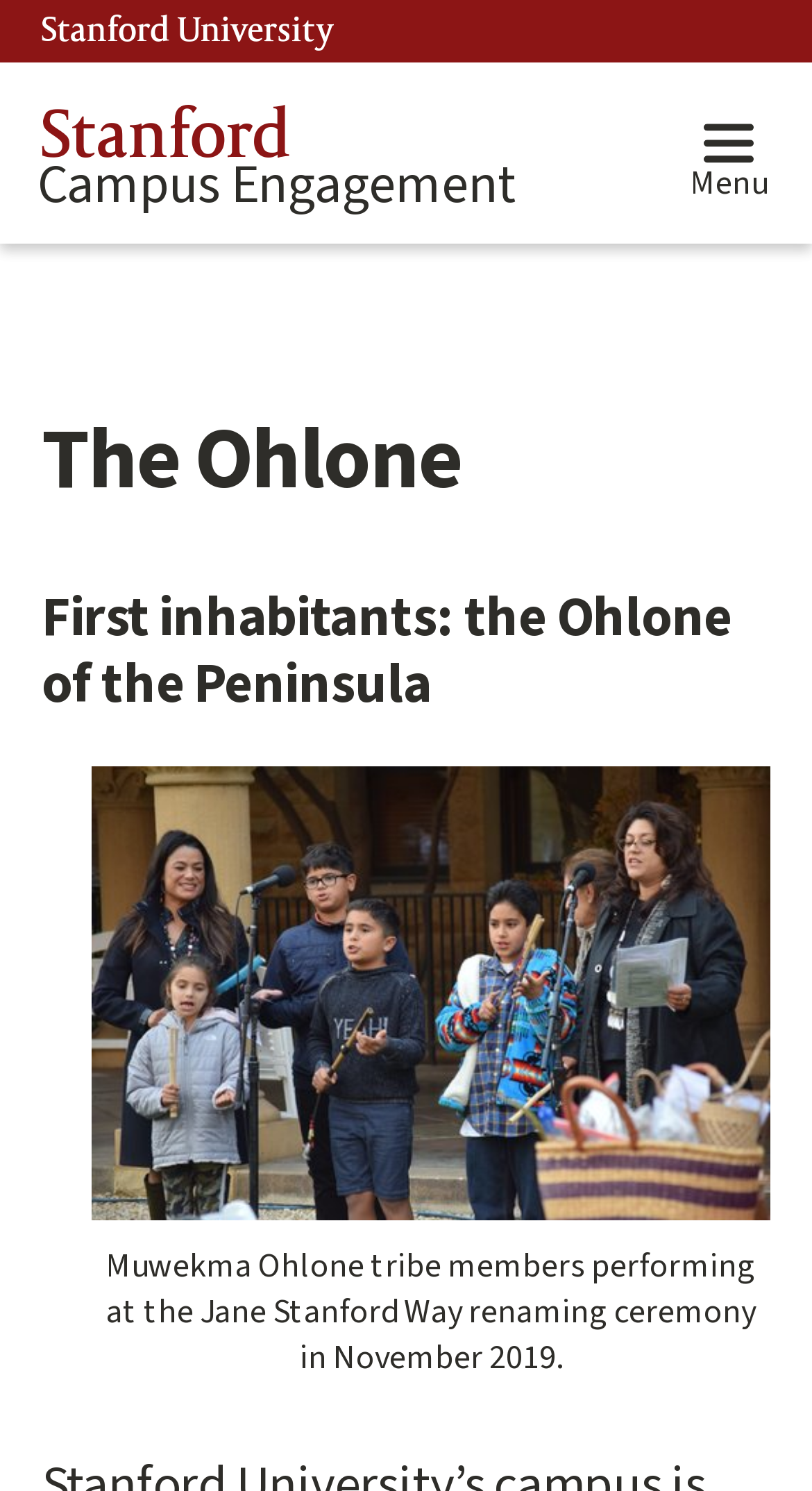Extract the bounding box coordinates for the UI element described by the text: "Menu". The coordinates should be in the form of [left, top, right, bottom] with values between 0 and 1.

[0.846, 0.08, 0.949, 0.159]